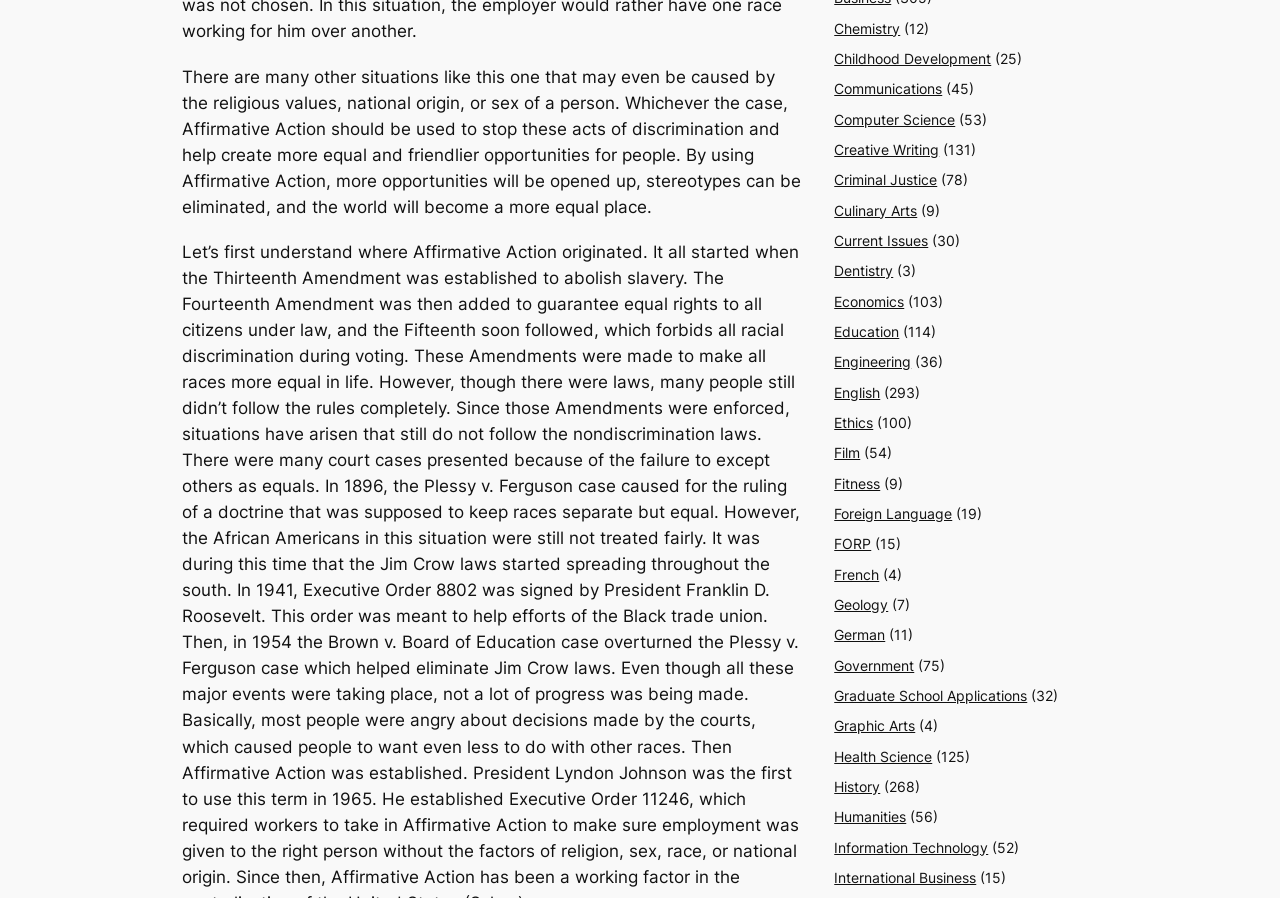Determine the bounding box for the UI element that matches this description: "Graduate School Applications".

[0.652, 0.766, 0.799, 0.784]